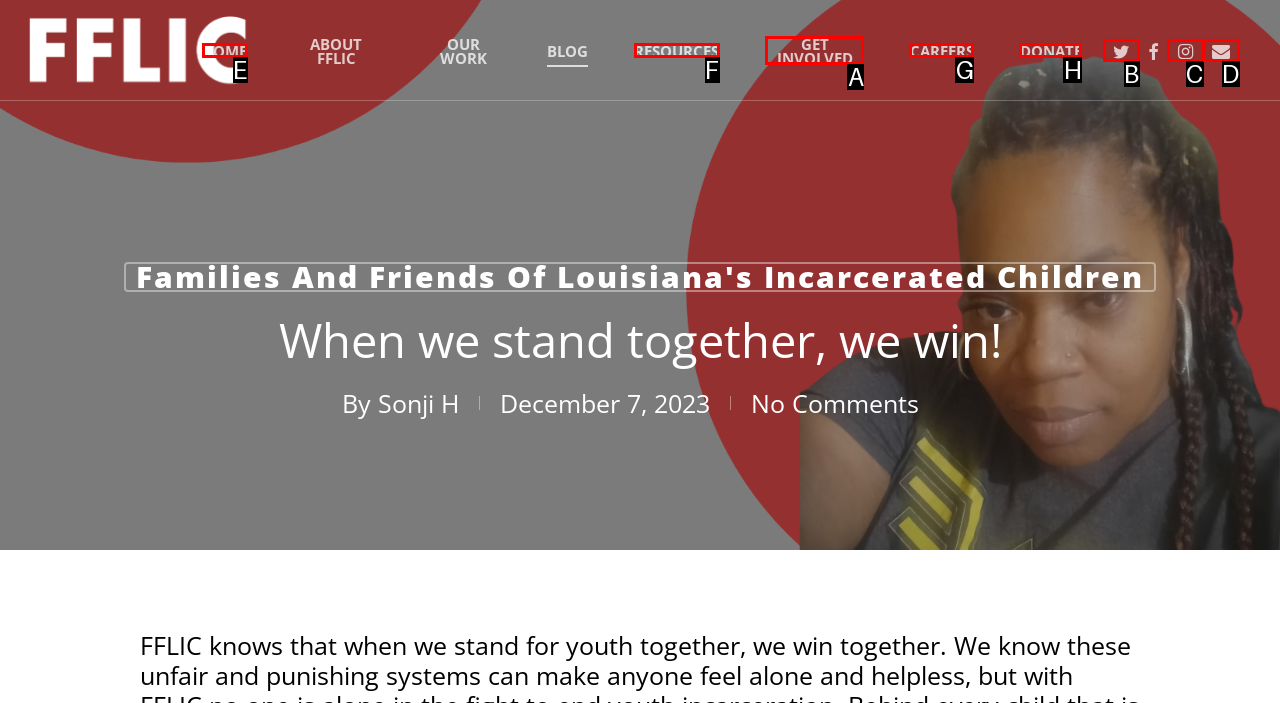Based on the choices marked in the screenshot, which letter represents the correct UI element to perform the task: follow FFLIC on Twitter?

B